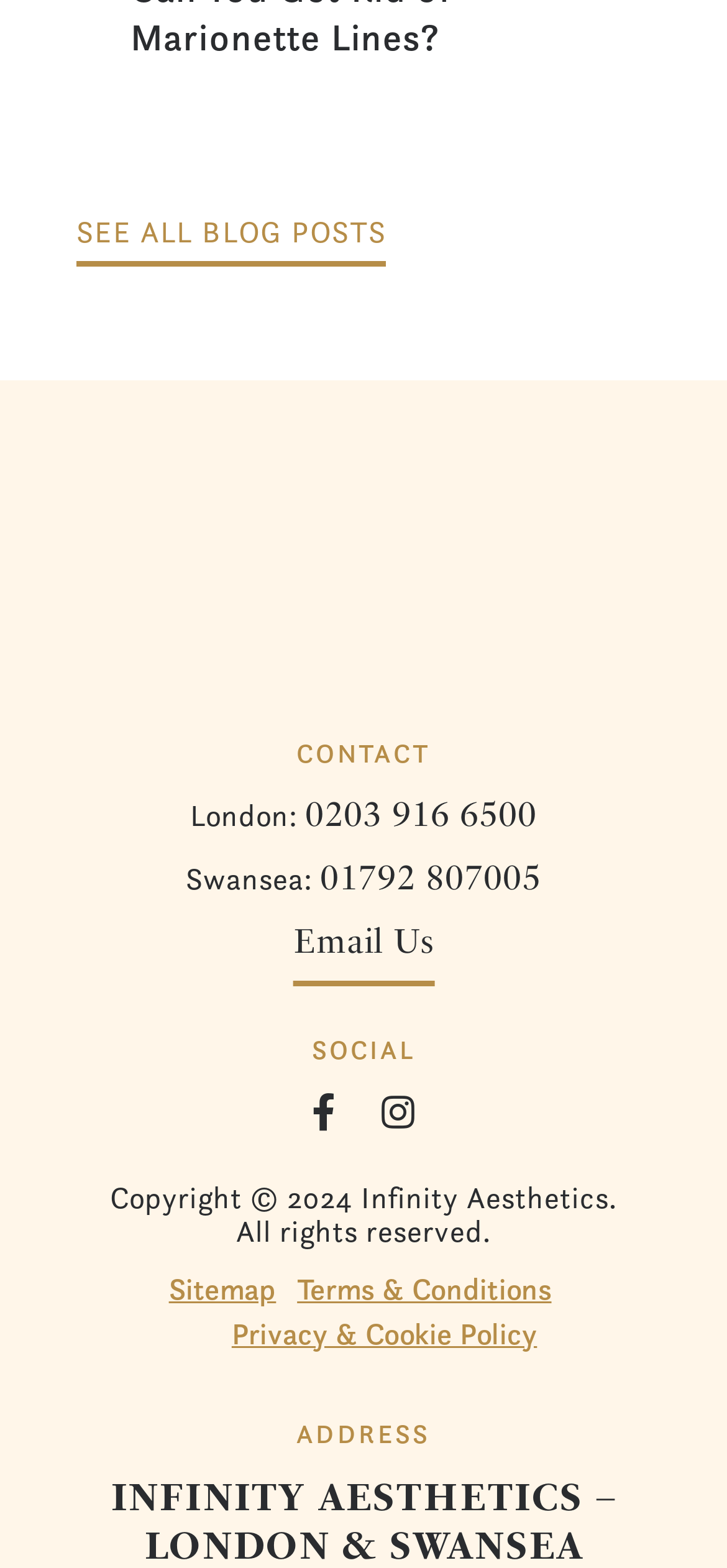What year is the copyright for?
Can you give a detailed and elaborate answer to the question?

The copyright information is located at the bottom of the page and states 'Copyright © 2024 Infinity Aesthetics. All rights reserved.', indicating that the copyright is for the year 2024.